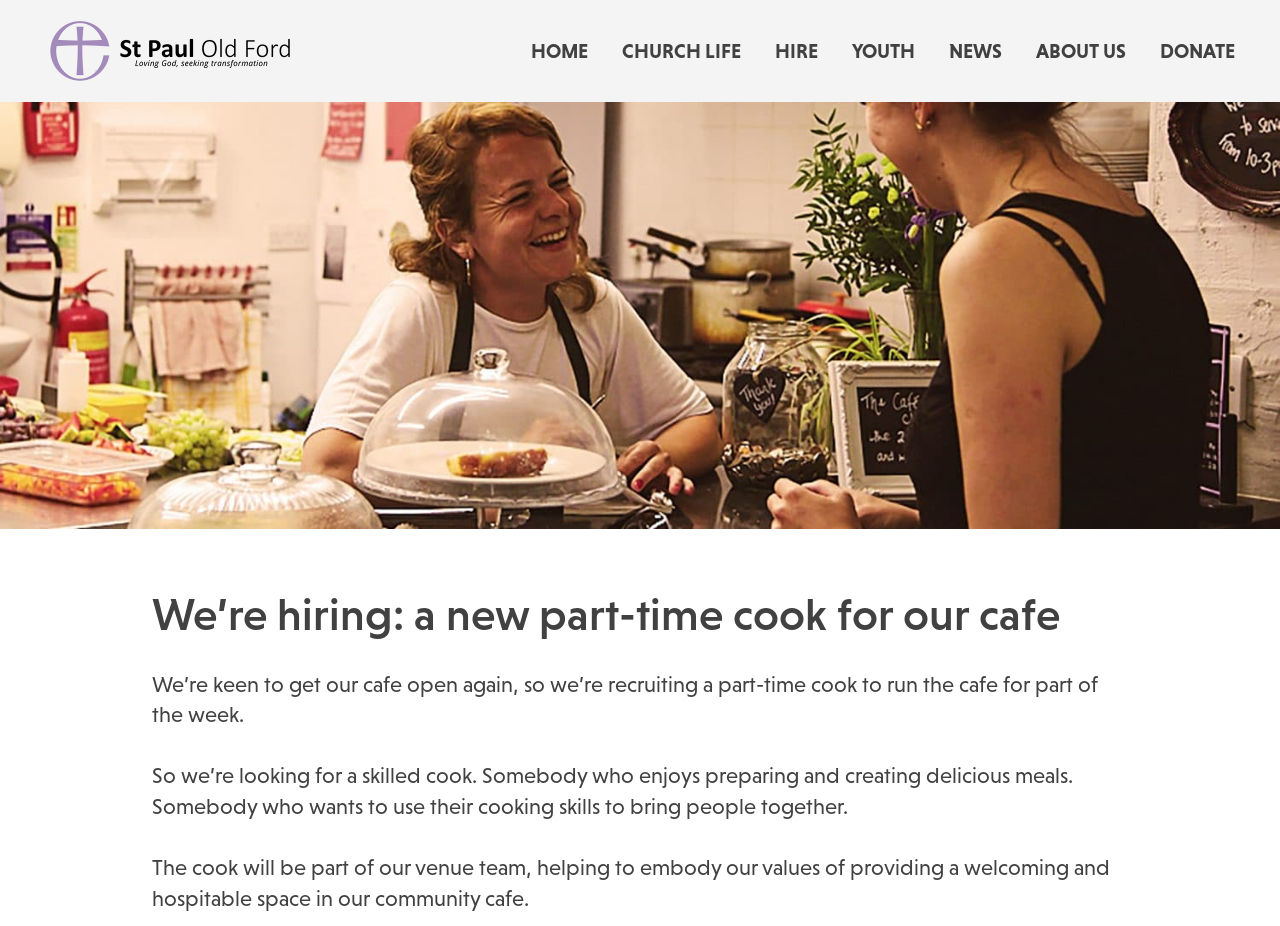Identify the bounding box coordinates of the section to be clicked to complete the task described by the following instruction: "Click the DONATE link". The coordinates should be four float numbers between 0 and 1, formatted as [left, top, right, bottom].

[0.895, 0.022, 0.977, 0.089]